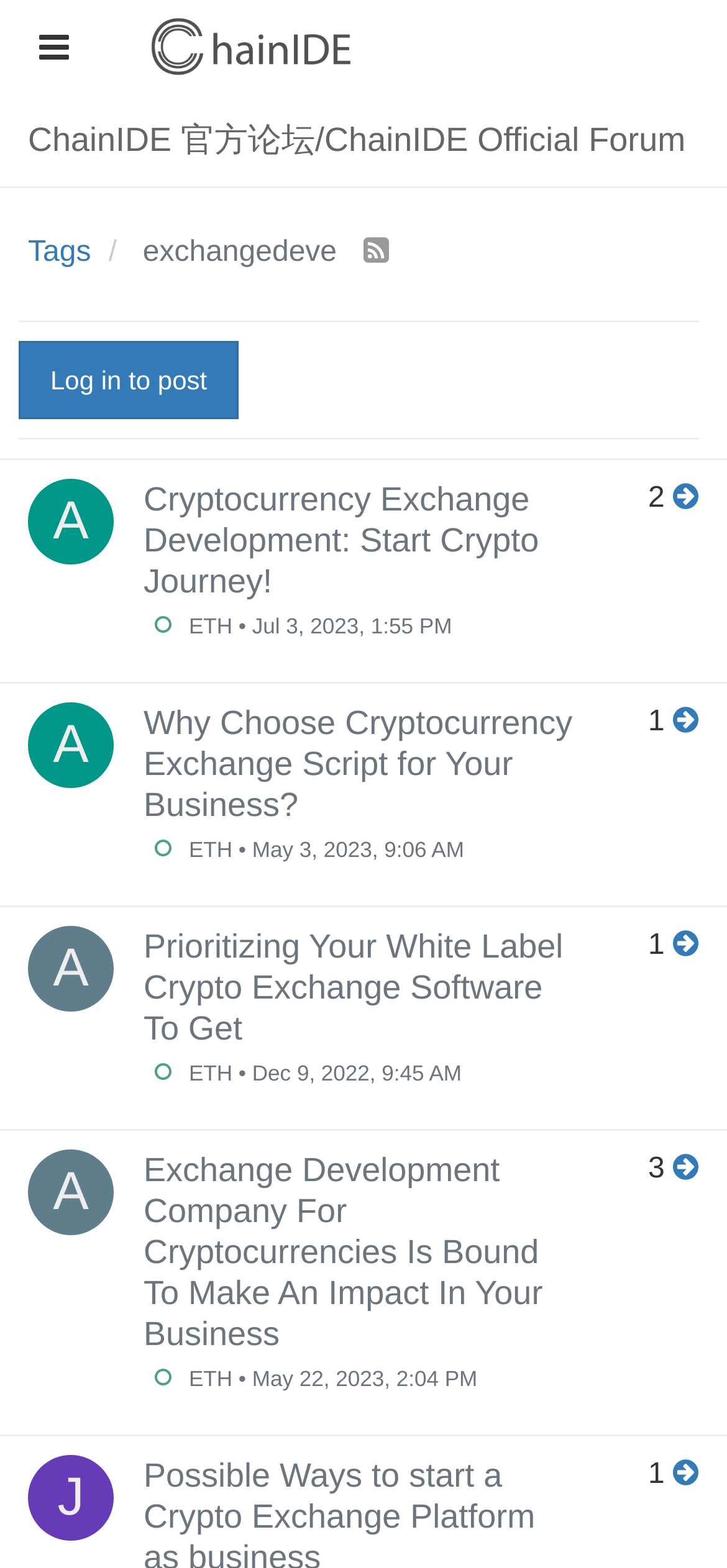Determine the bounding box coordinates of the element's region needed to click to follow the instruction: "Search for a specific topic". Provide these coordinates as four float numbers between 0 and 1, formatted as [left, top, right, bottom].

None